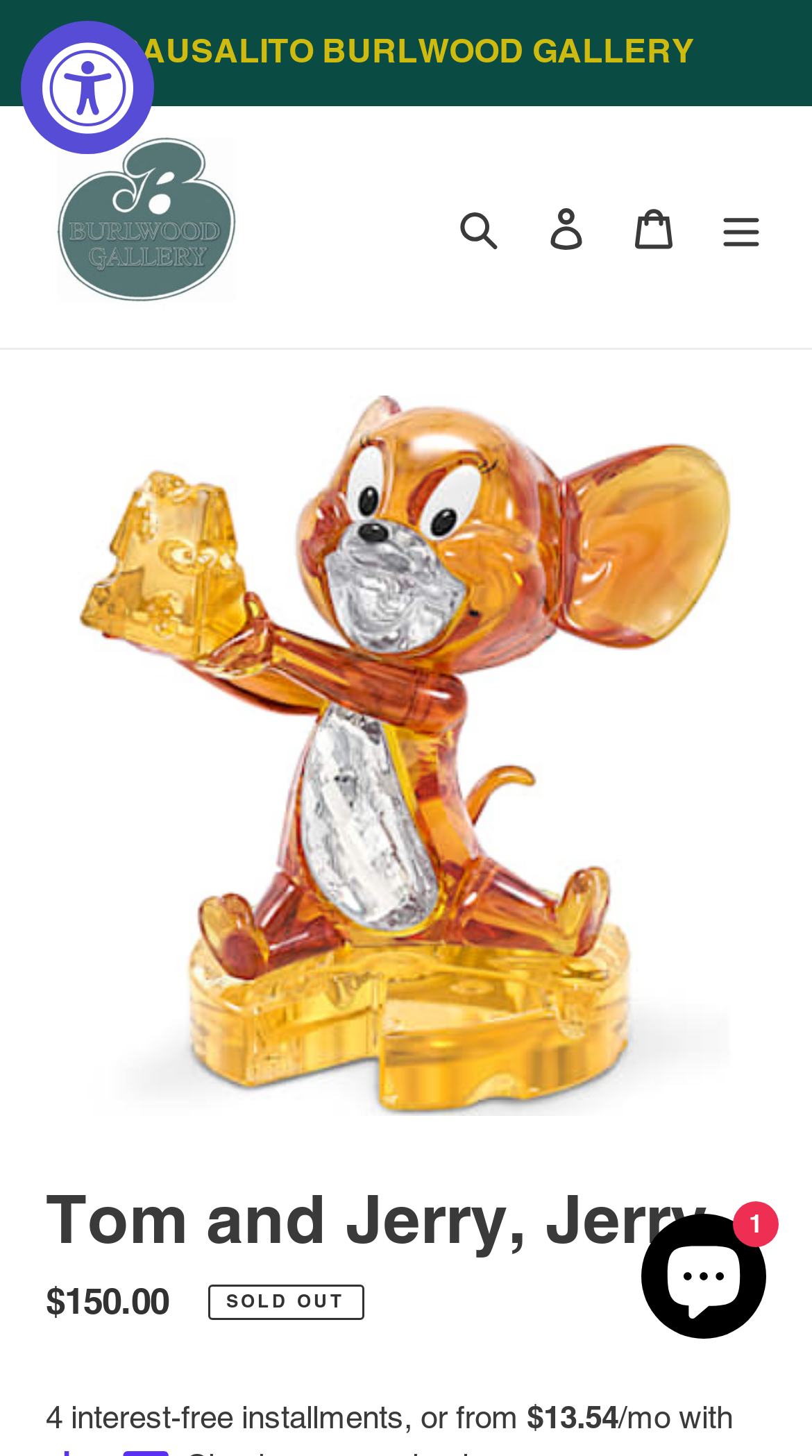What is the price of the Tom and Jerry figurine?
From the image, respond using a single word or phrase.

$150.00